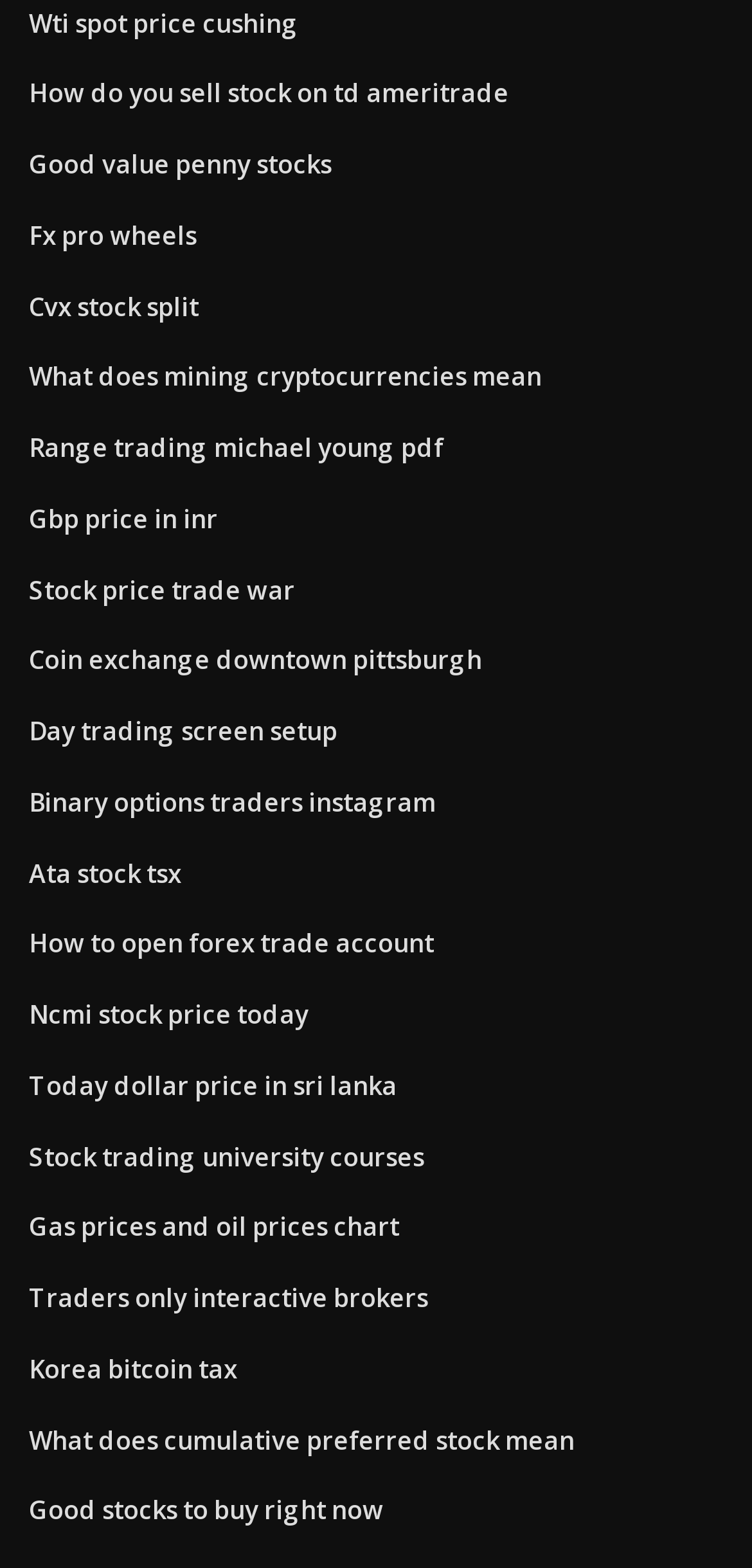Find the bounding box coordinates for the area that must be clicked to perform this action: "Check FX Pro wheels information".

[0.038, 0.139, 0.262, 0.161]